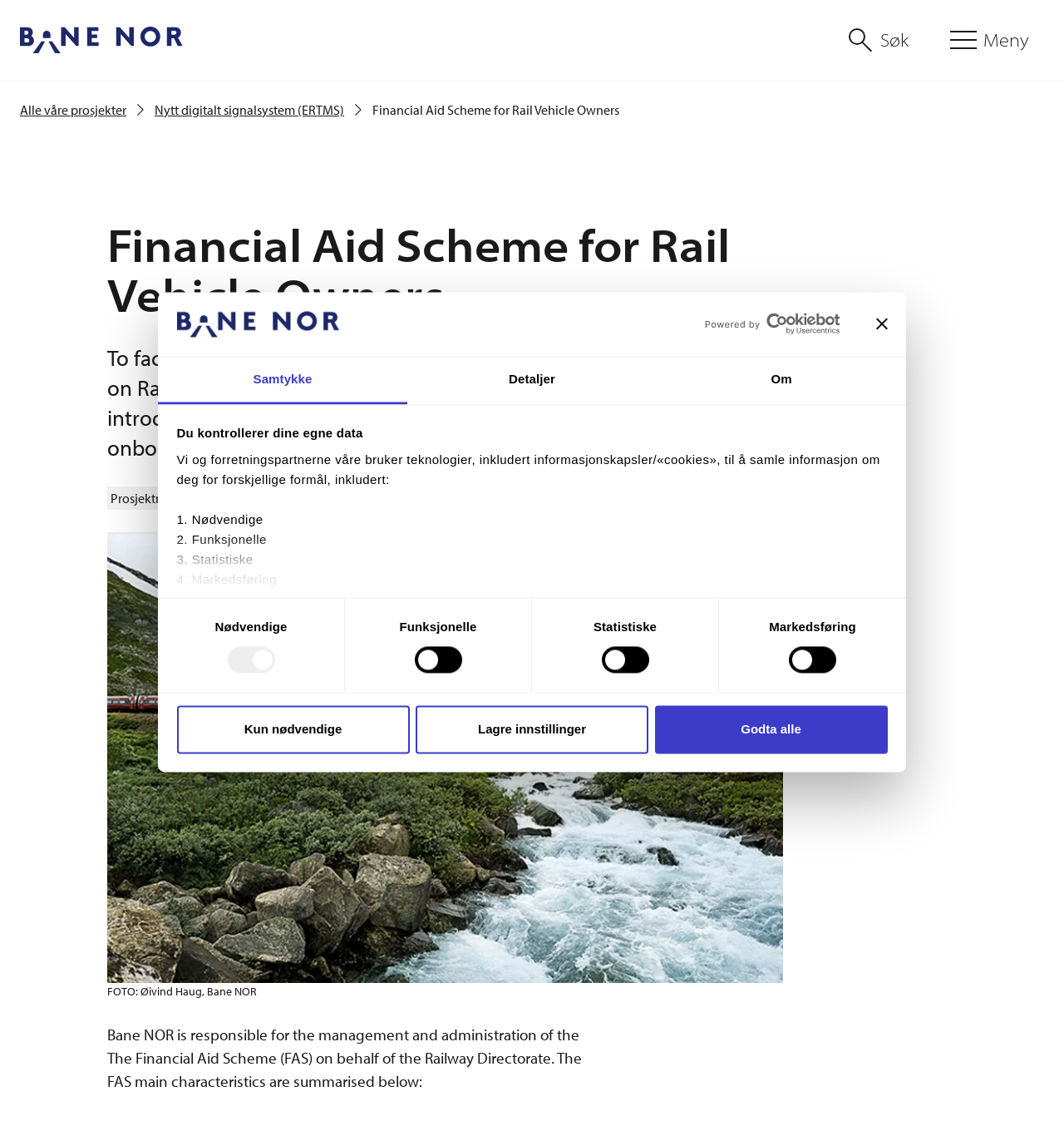Answer the question with a single word or phrase: 
Who is responsible for the management of the Financial Aid Scheme?

Bane NOR